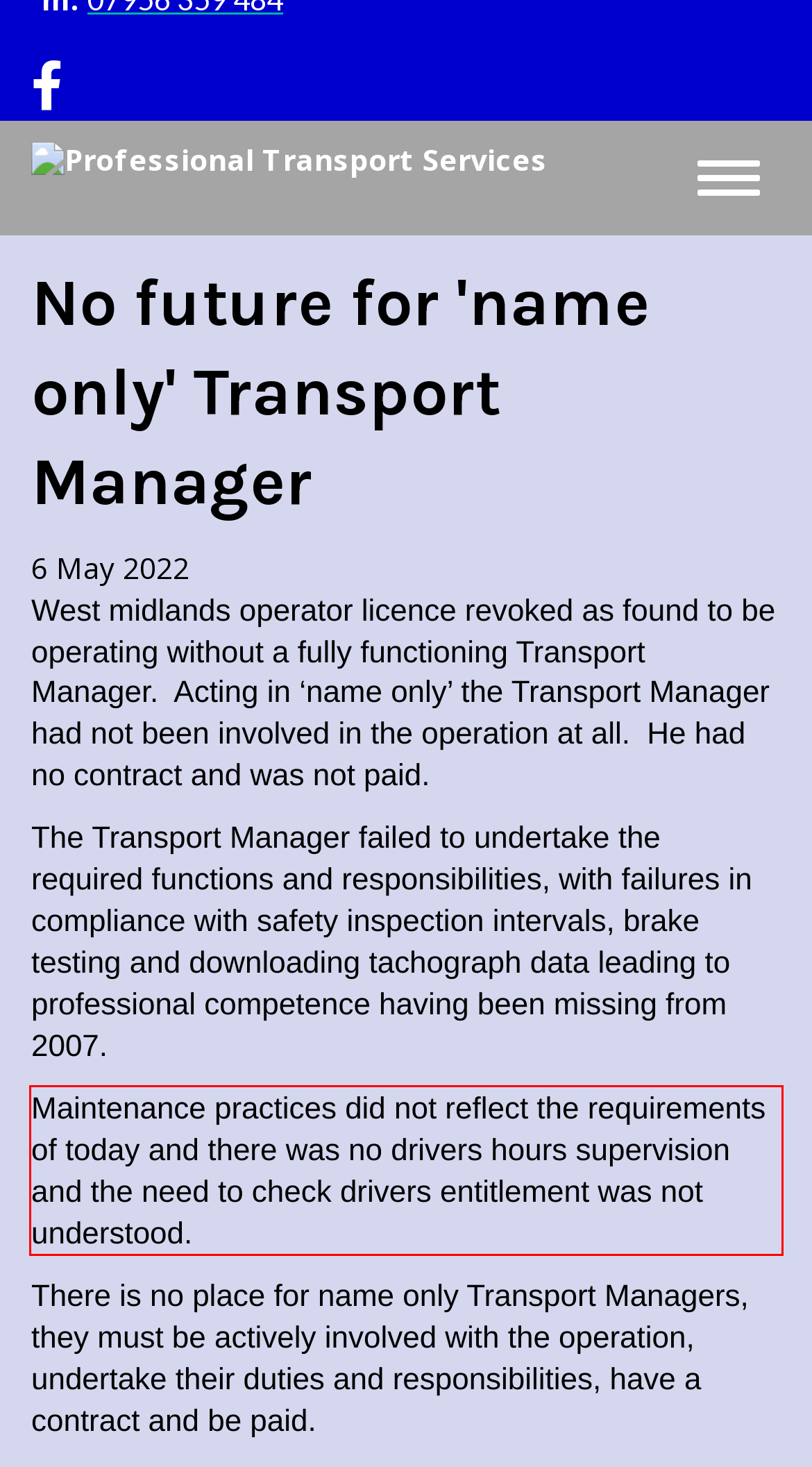From the given screenshot of a webpage, identify the red bounding box and extract the text content within it.

Maintenance practices did not reflect the requirements of today and there was no drivers hours supervision and the need to check drivers entitlement was not understood.